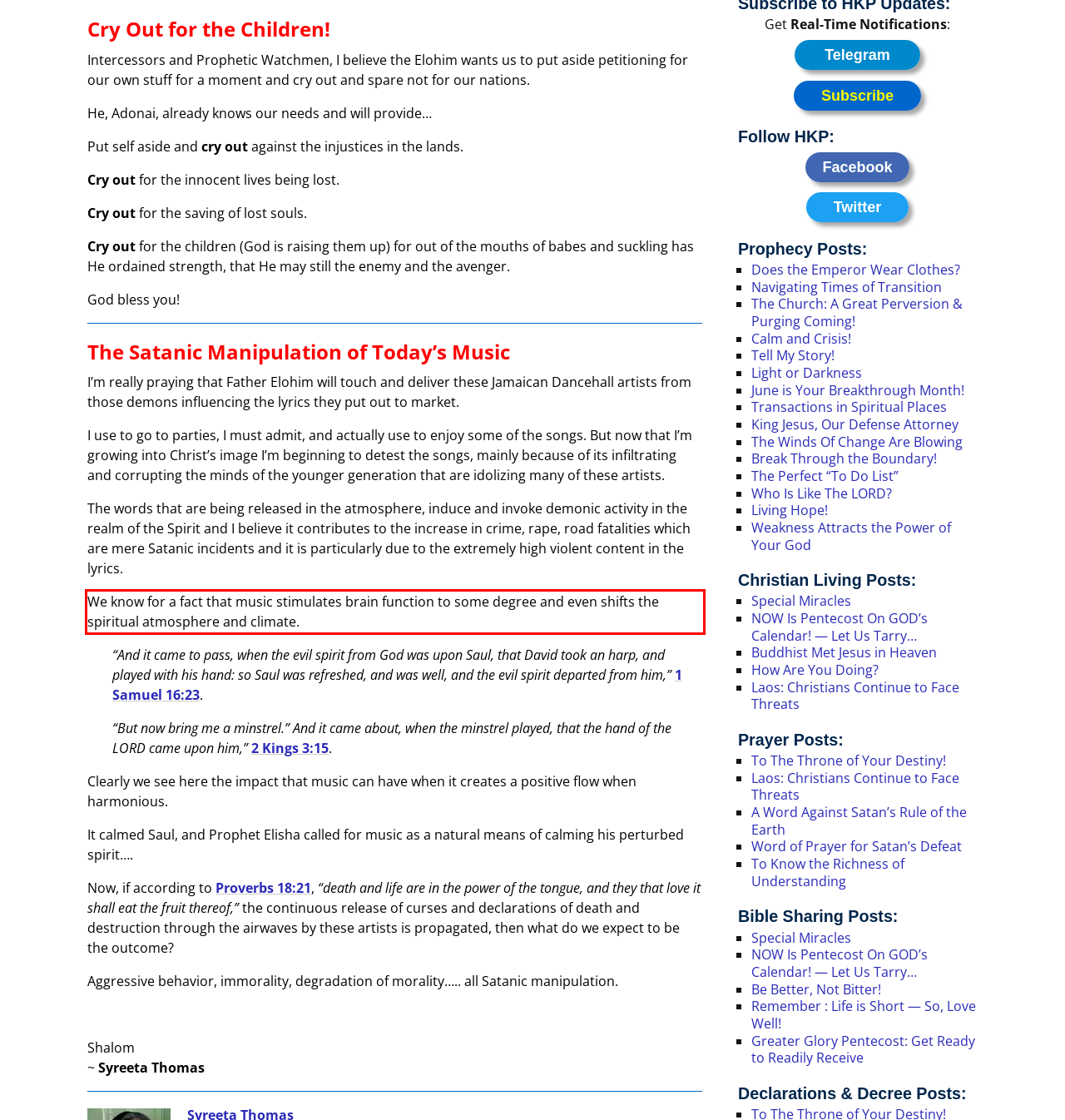Given a webpage screenshot with a red bounding box, perform OCR to read and deliver the text enclosed by the red bounding box.

We know for a fact that music stimulates brain function to some degree and even shifts the spiritual atmosphere and climate.